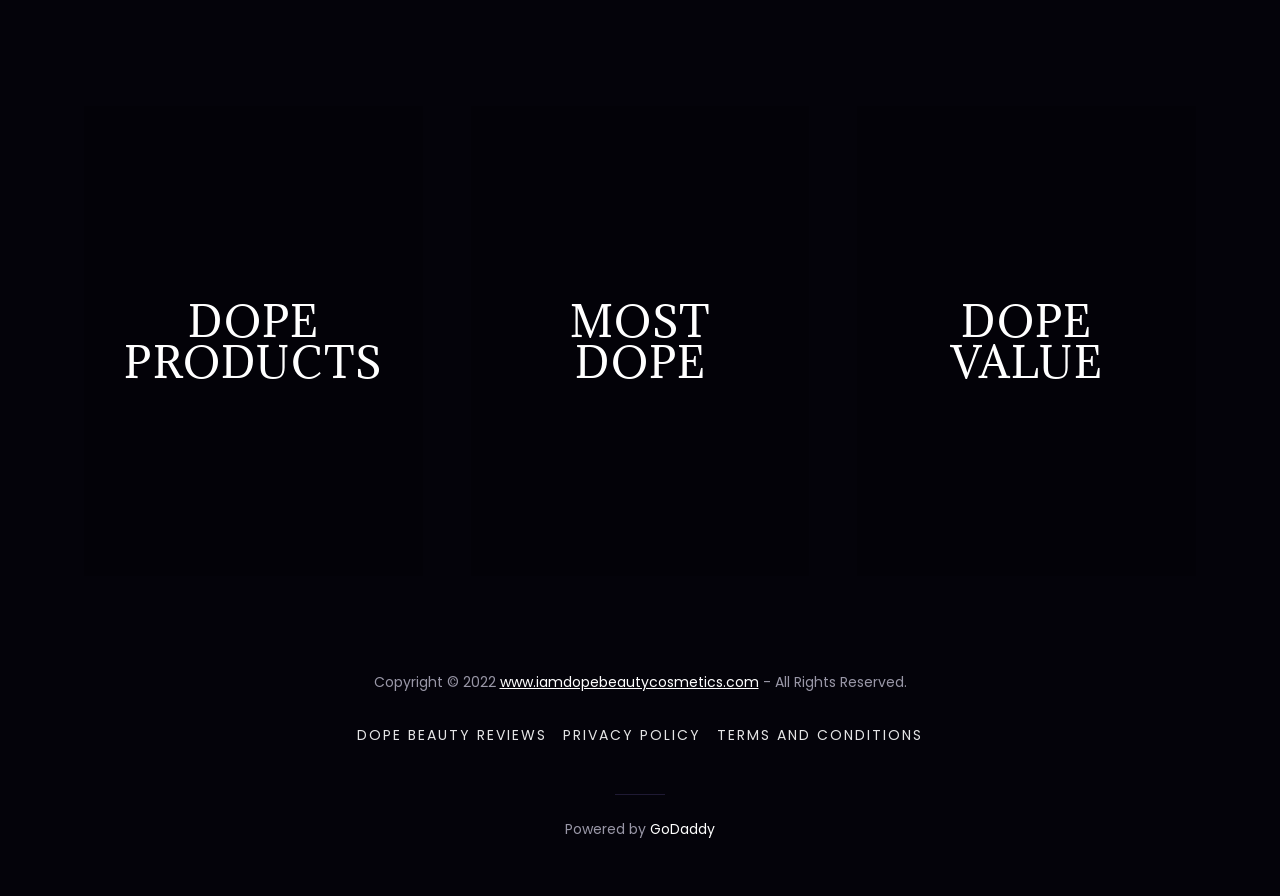Please locate the clickable area by providing the bounding box coordinates to follow this instruction: "Click on DOPE PRODUCTS".

[0.077, 0.306, 0.319, 0.454]